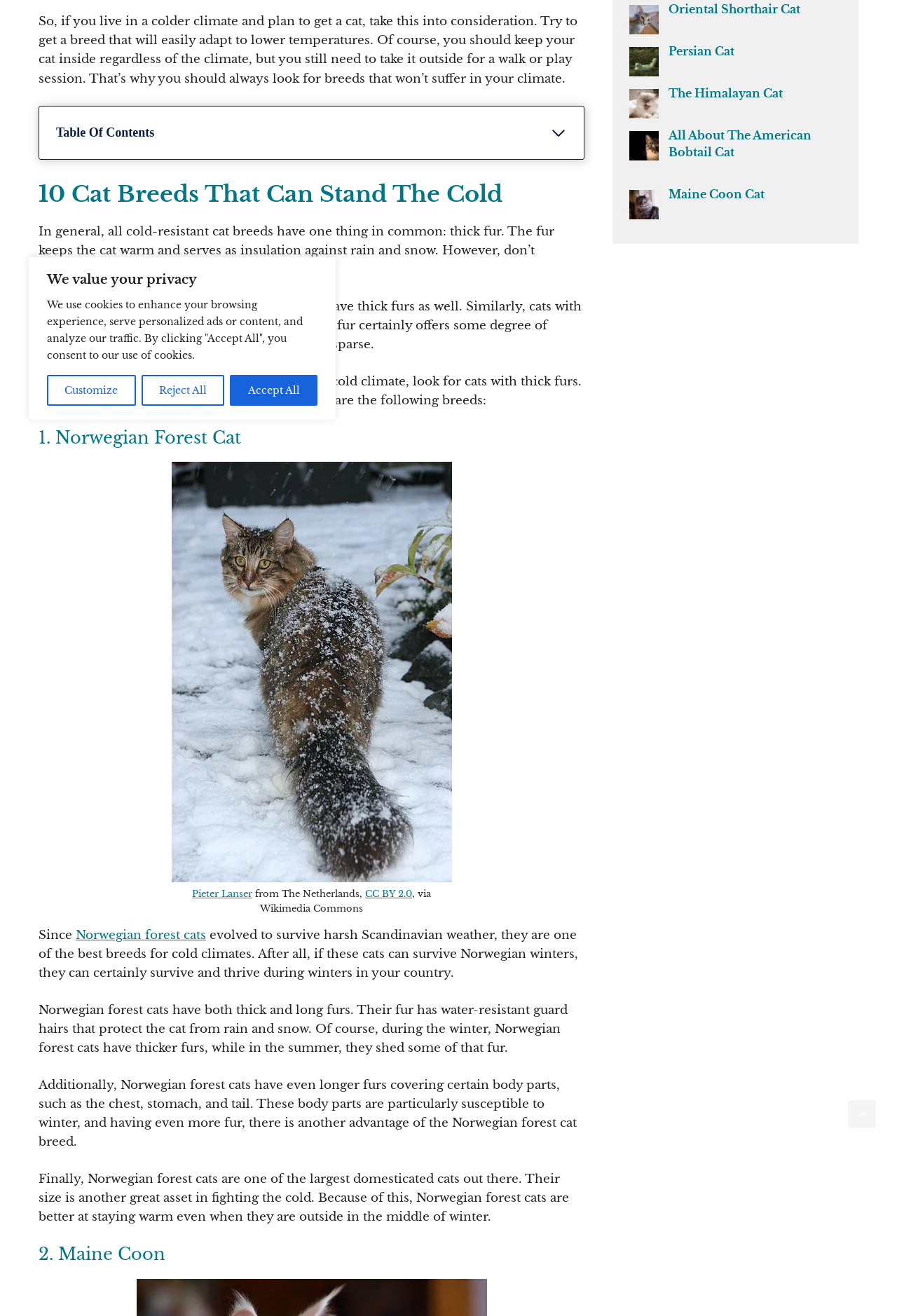Determine the bounding box coordinates for the UI element described. Format the coordinates as (top-left x, top-left y, bottom-right x, bottom-right y) and ensure all values are between 0 and 1. Element description: 1. Norwegian Forest Cat

[0.082, 0.129, 0.242, 0.14]